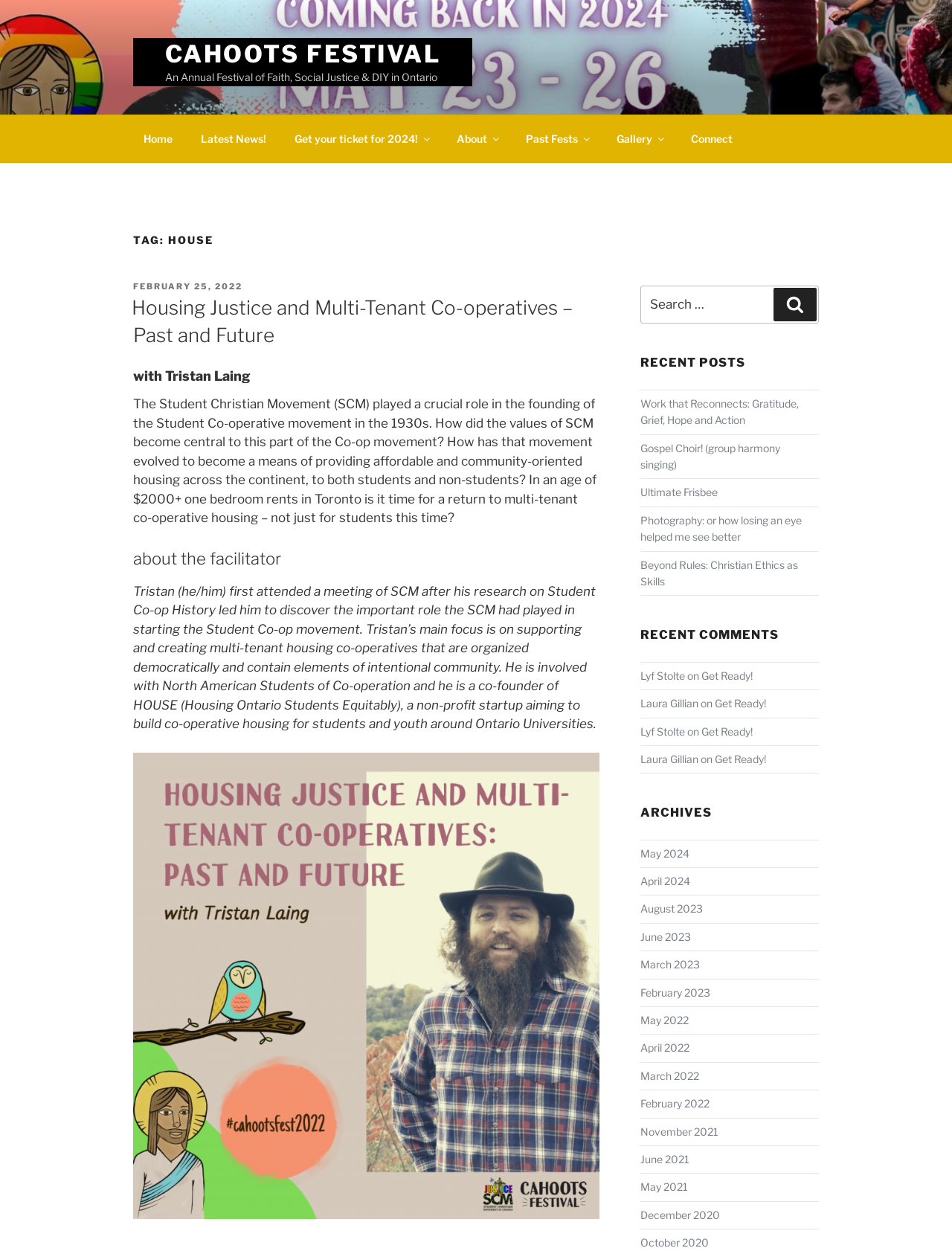Identify the bounding box coordinates for the element you need to click to achieve the following task: "Read the post 'Housing Justice and Multi-Tenant Co-operatives – Past and Future'". The coordinates must be four float values ranging from 0 to 1, formatted as [left, top, right, bottom].

[0.14, 0.236, 0.63, 0.279]